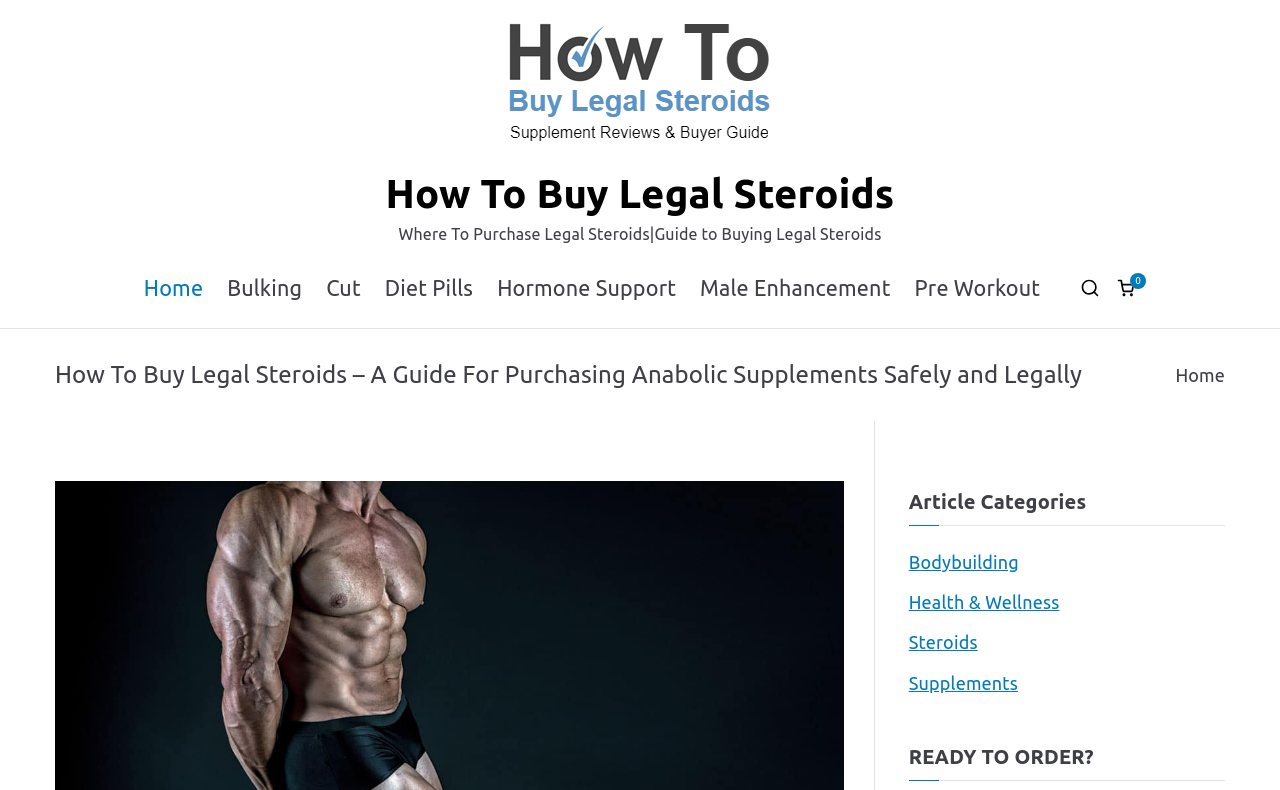How many images are there on the page?
Please use the visual content to give a single word or phrase answer.

3